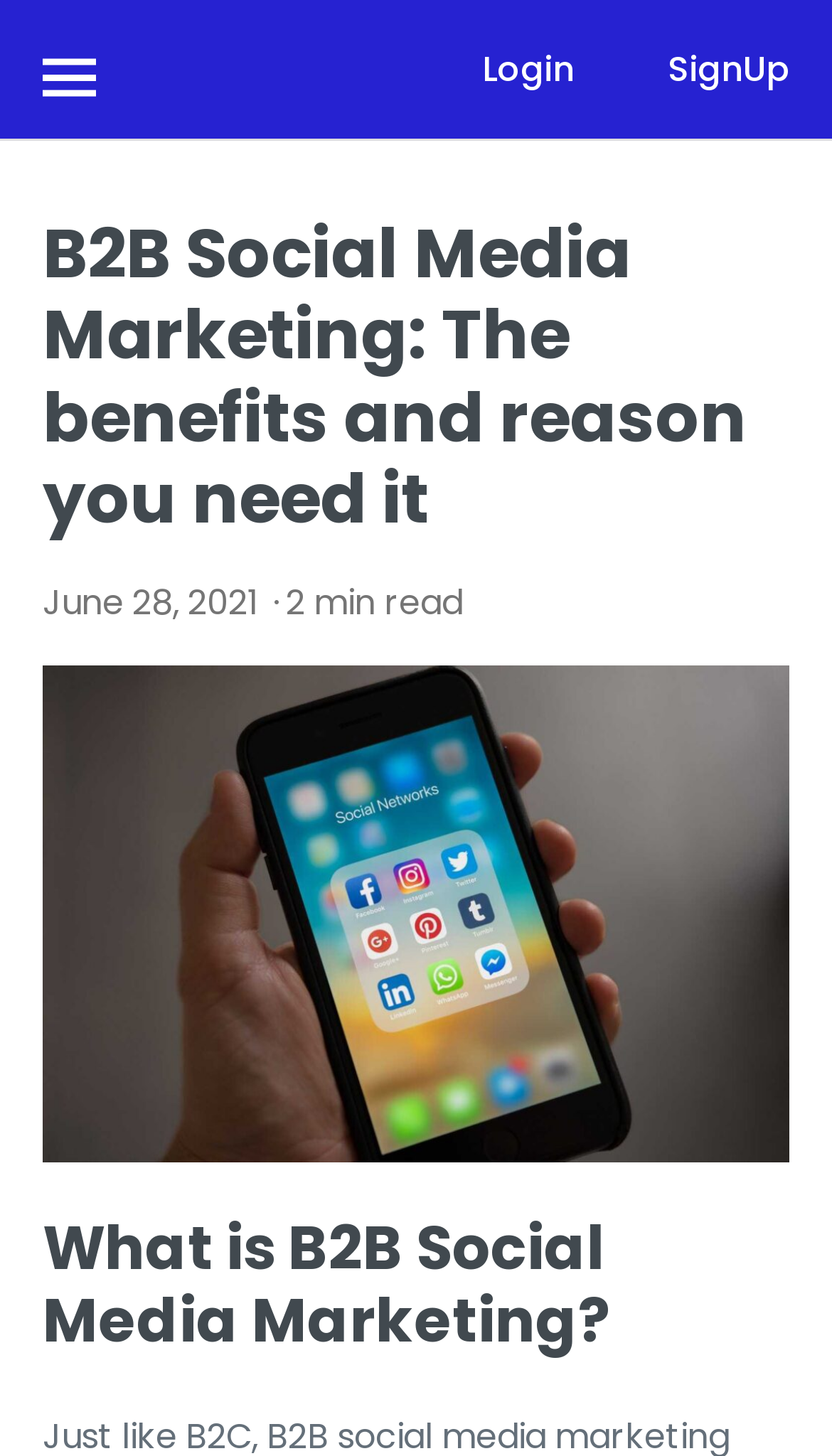For the following element description, predict the bounding box coordinates in the format (top-left x, top-left y, bottom-right x, bottom-right y). All values should be floating point numbers between 0 and 1. Description: Toggle navigation

[0.051, 0.029, 0.115, 0.073]